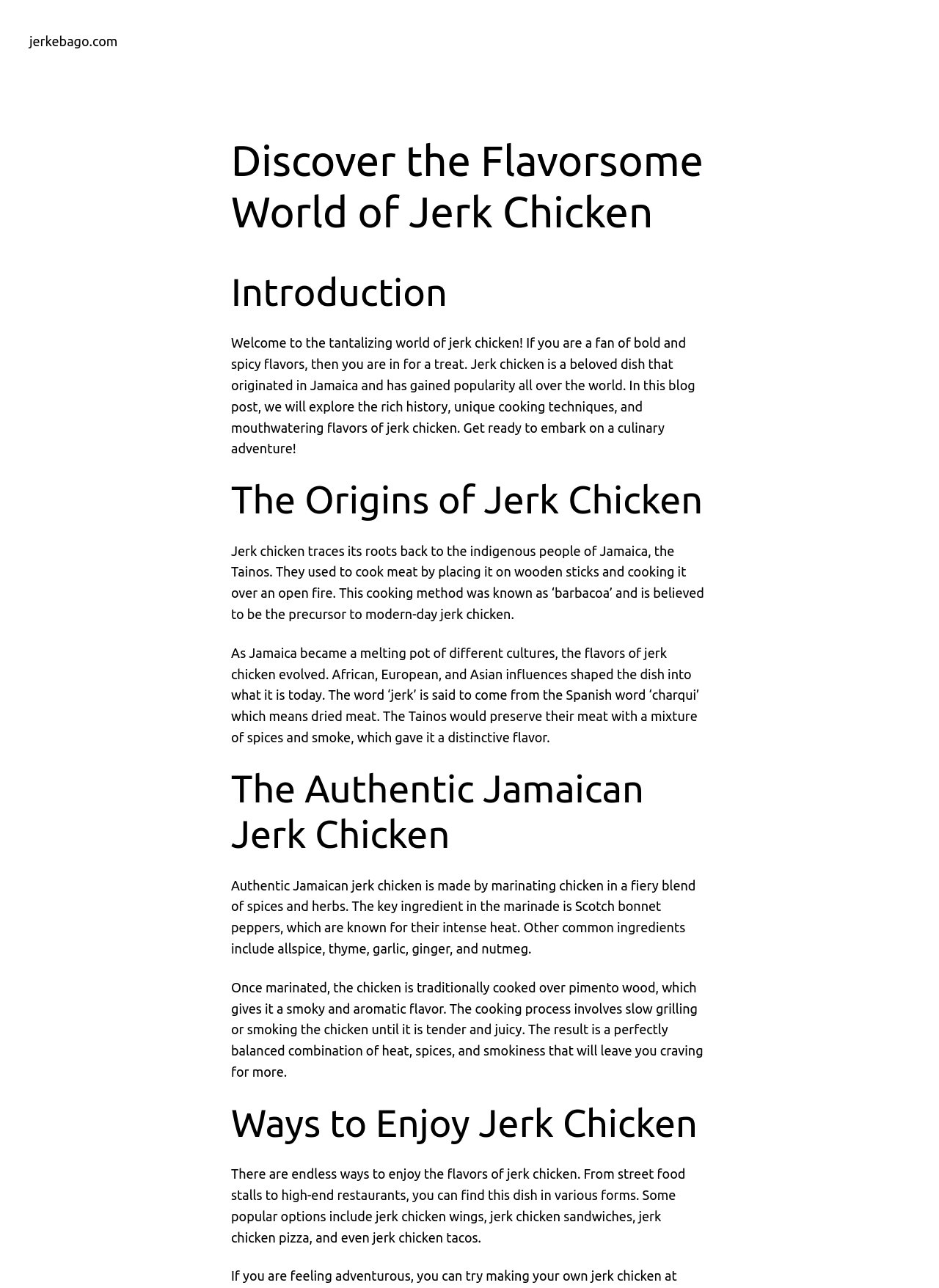What are some popular ways to enjoy jerk chicken?
Based on the image content, provide your answer in one word or a short phrase.

Wings, sandwiches, pizza, tacos